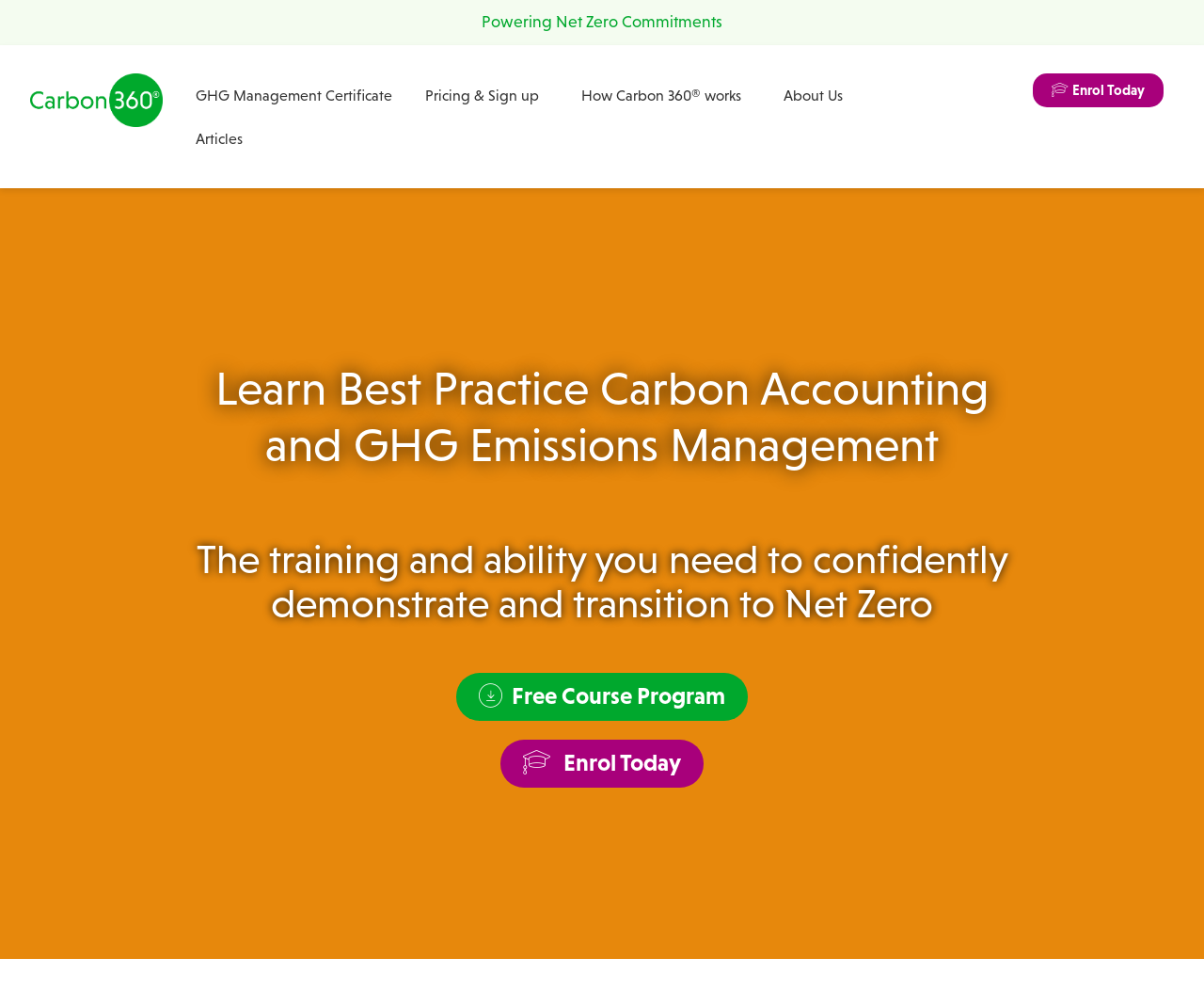What is the goal of the webpage?
Based on the image, give a one-word or short phrase answer.

Net Zero Commitments